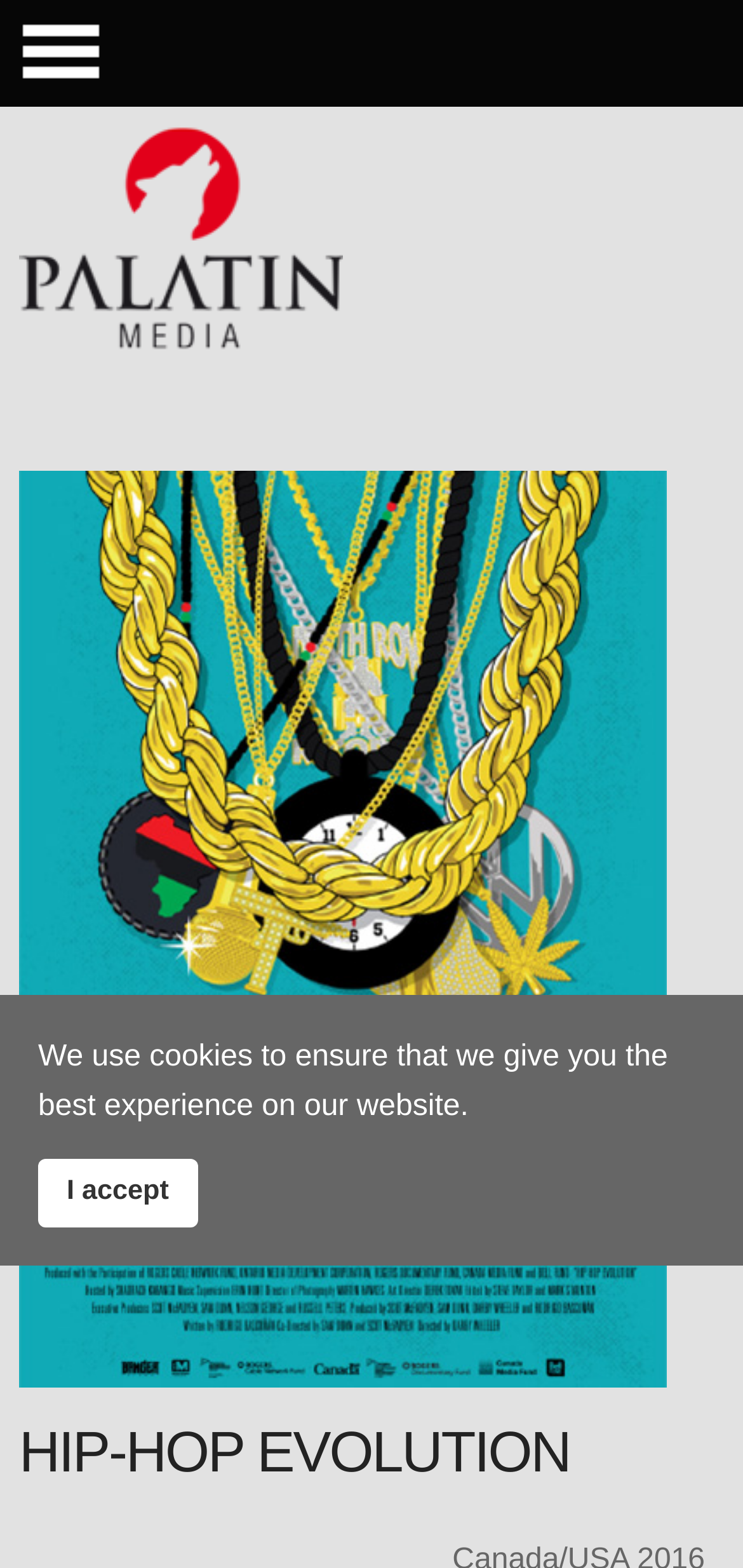What is the purpose of the cookie notification?
Based on the visual content, answer with a single word or a brief phrase.

To ensure the best experience on the website